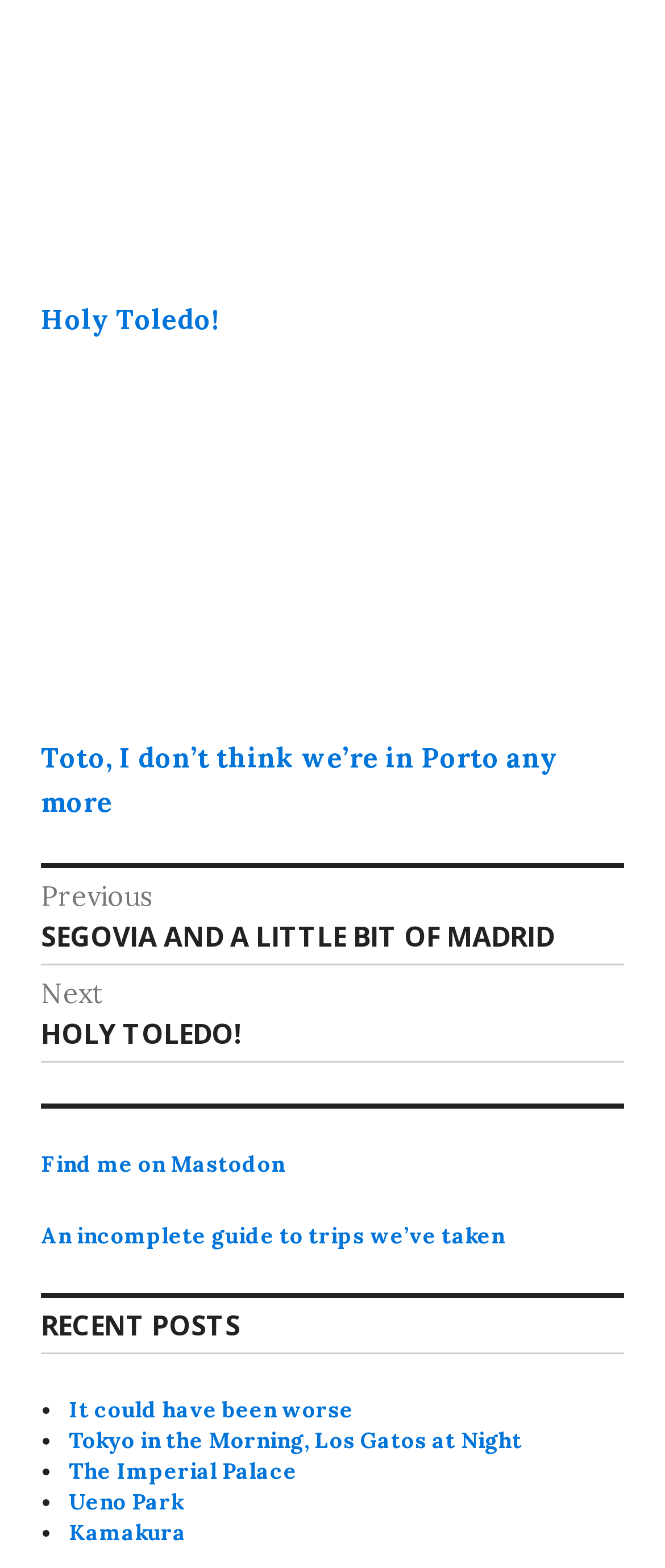Look at the image and answer the question in detail:
What is the next post?

The next post is identified by the link 'Next post: HOLY TOLEDO!' which is located in the post navigation section.